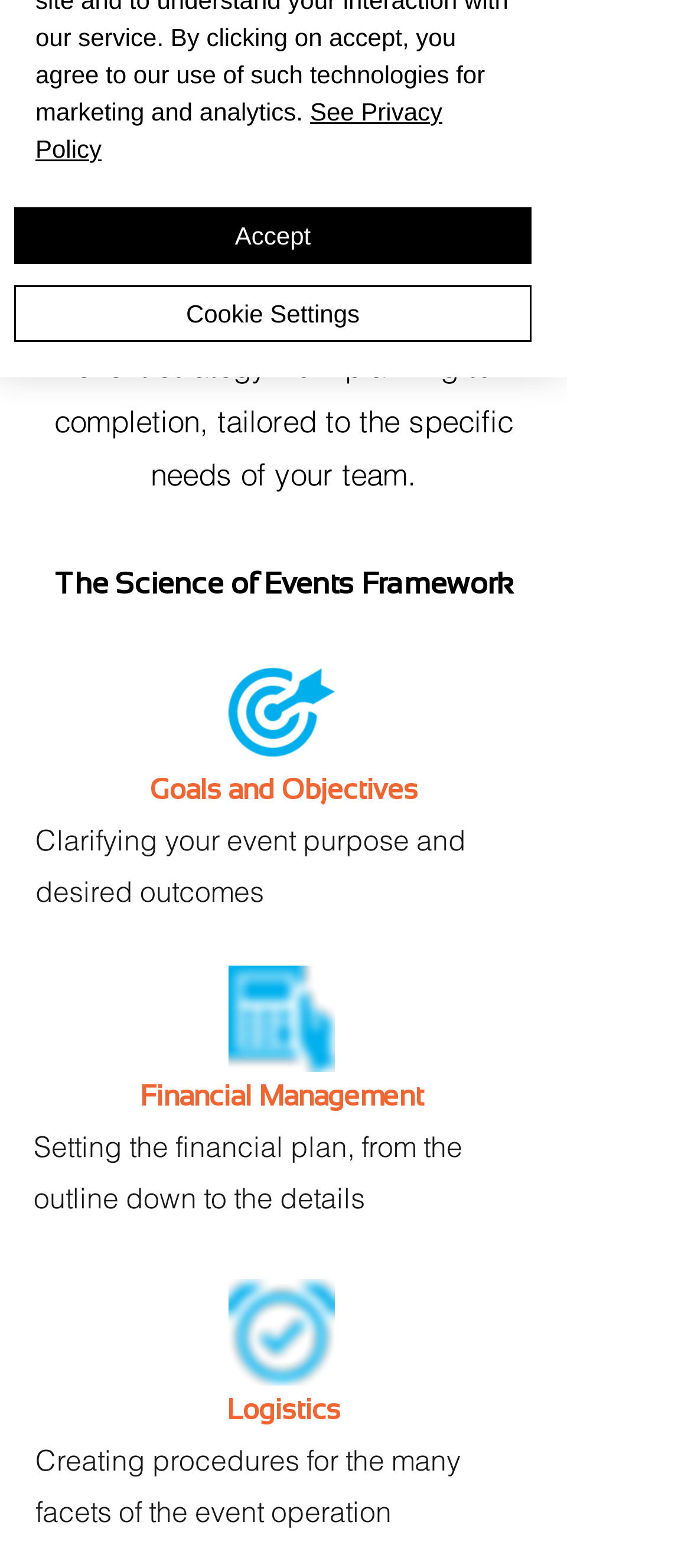From the webpage screenshot, predict the bounding box of the UI element that matches this description: "Cookie Settings".

[0.021, 0.182, 0.769, 0.218]